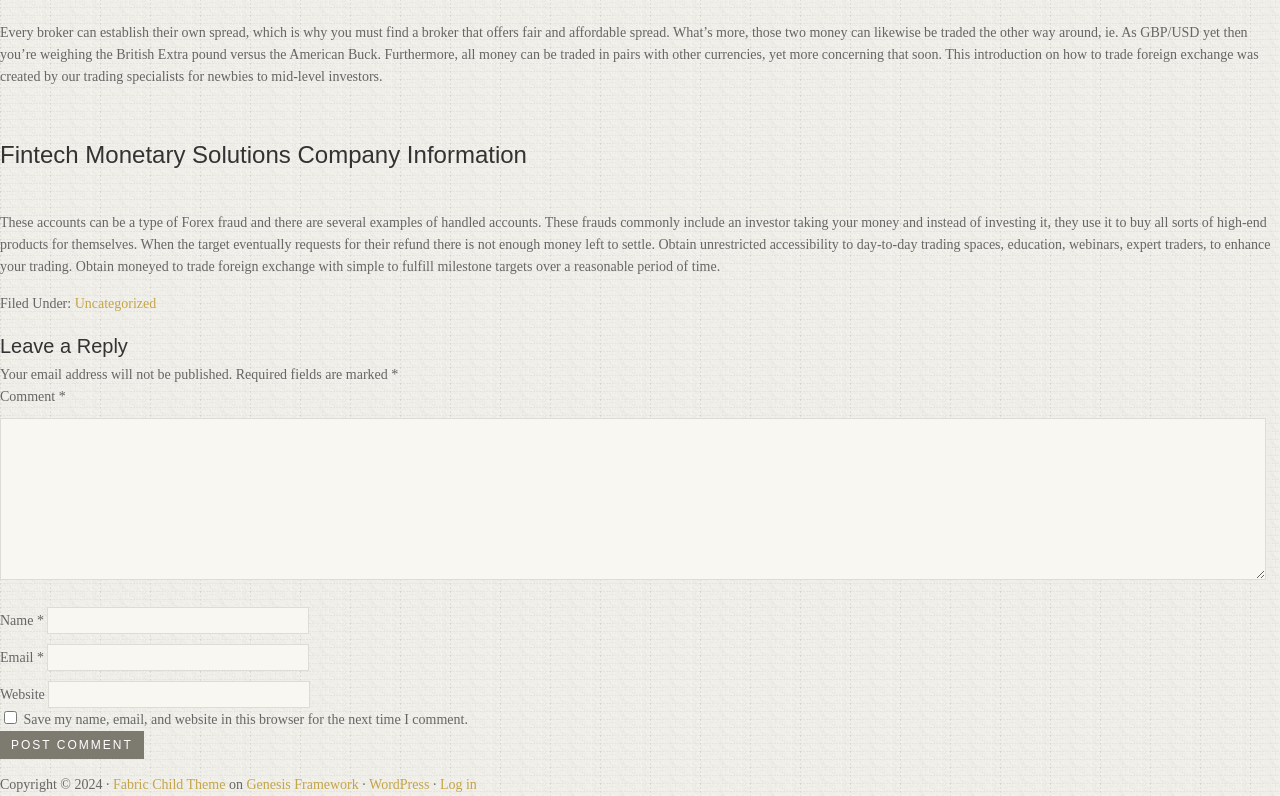Provide your answer in a single word or phrase: 
What is the copyright year?

2024